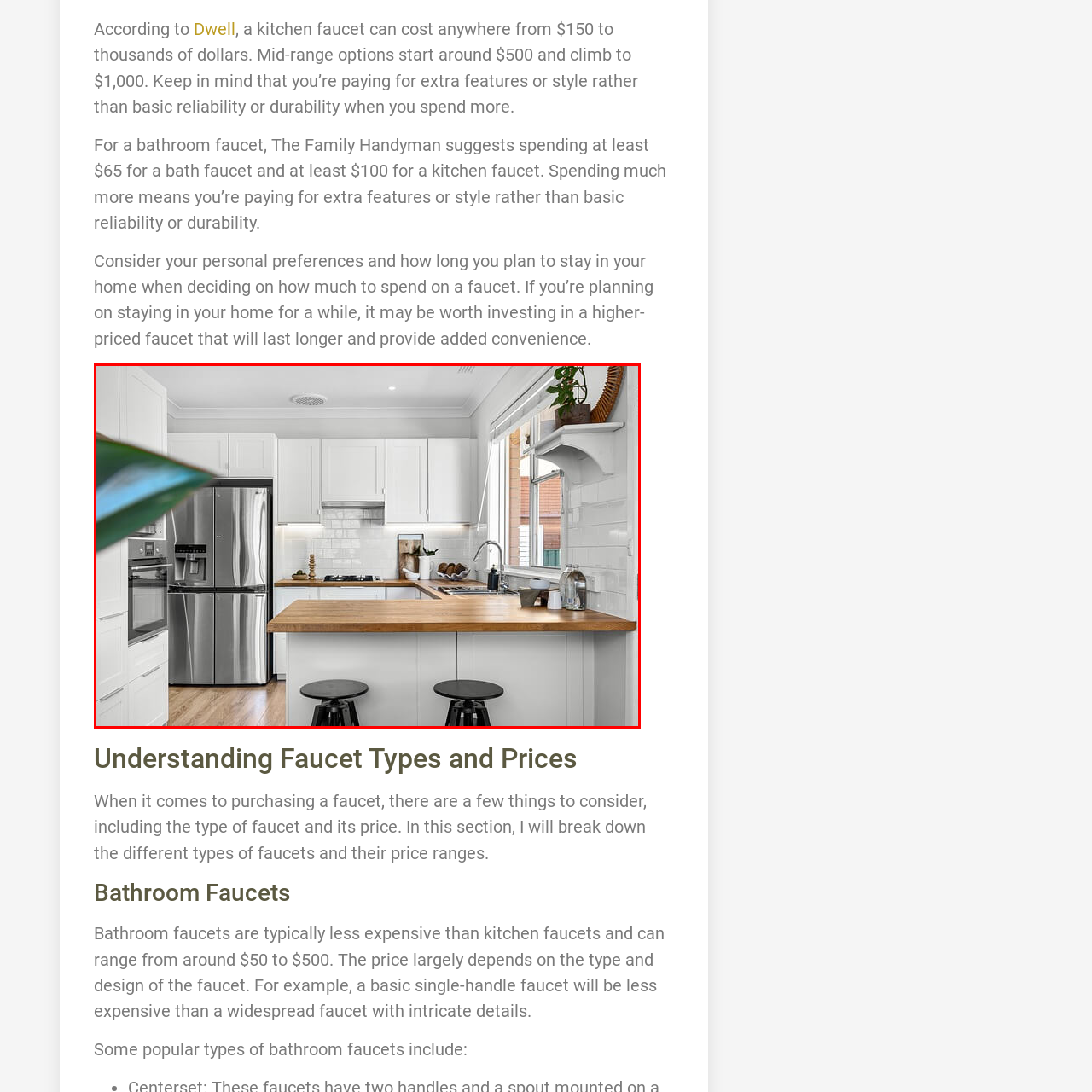What type of material is the countertop made of?
Please analyze the segment of the image inside the red bounding box and respond with a single word or phrase.

Wooden